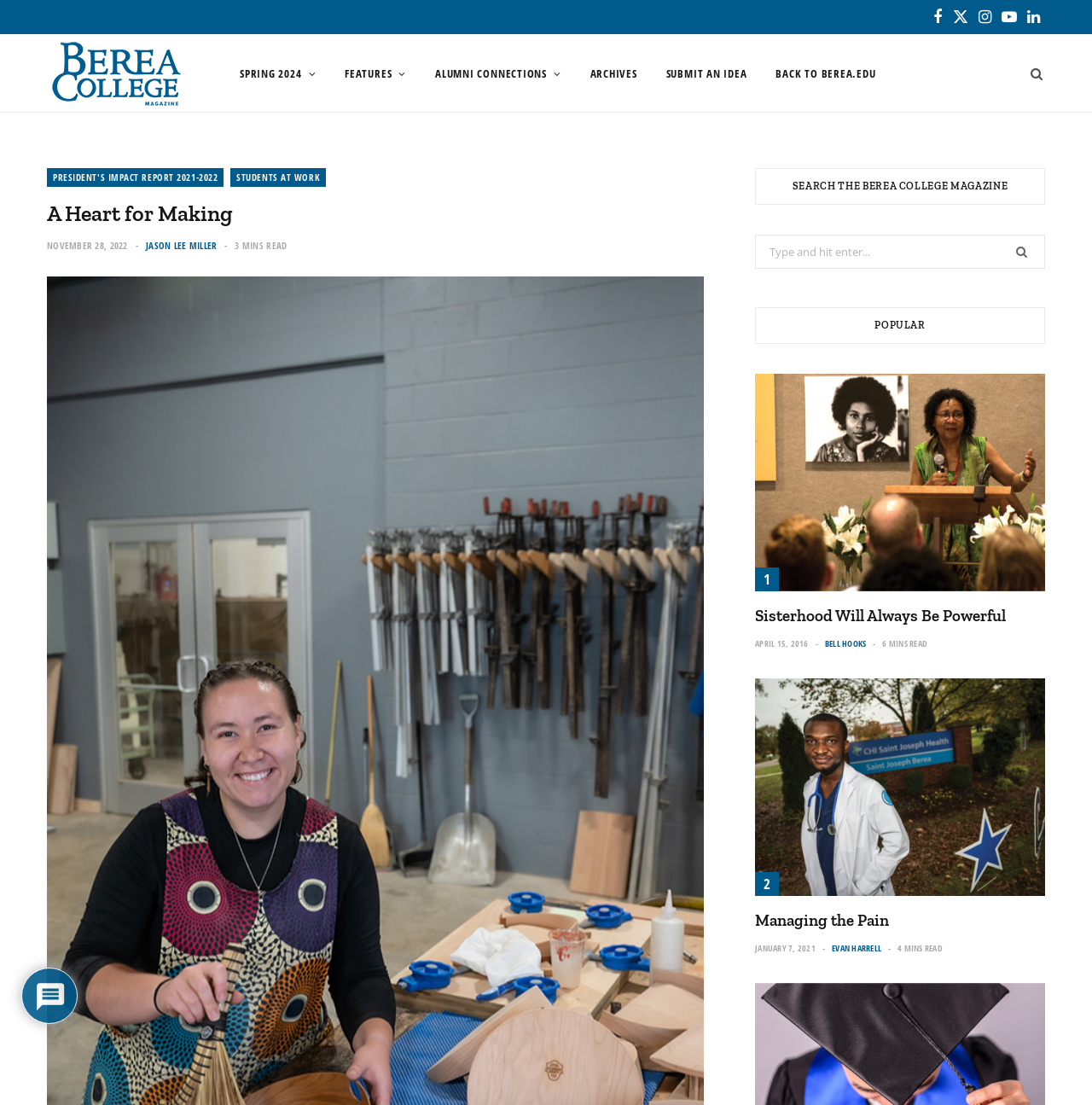Pinpoint the bounding box coordinates of the element that must be clicked to accomplish the following instruction: "Search the Berea College Magazine". The coordinates should be in the format of four float numbers between 0 and 1, i.e., [left, top, right, bottom].

[0.691, 0.212, 0.957, 0.244]